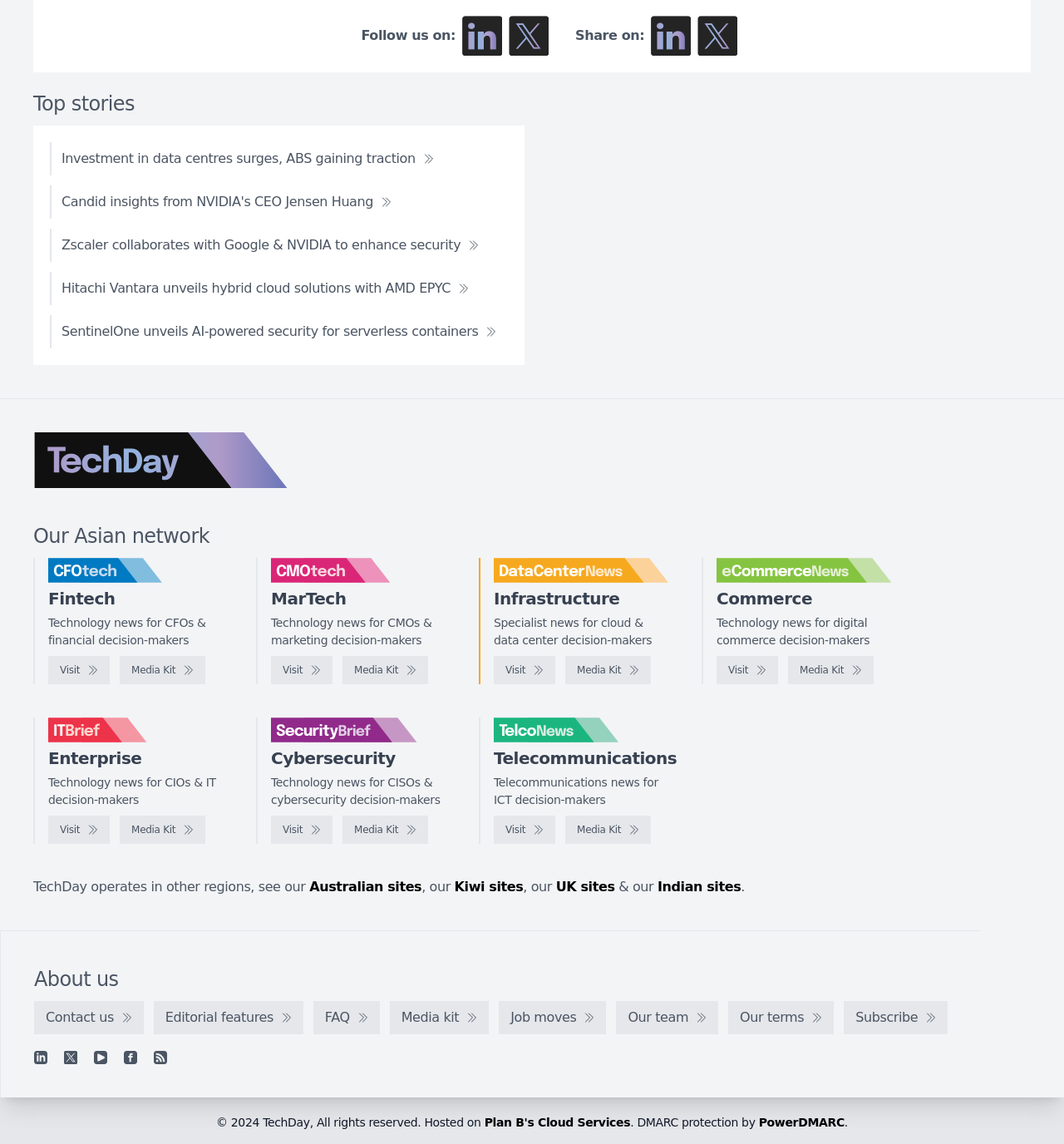Find and provide the bounding box coordinates for the UI element described with: "UK sites".

[0.522, 0.768, 0.578, 0.782]